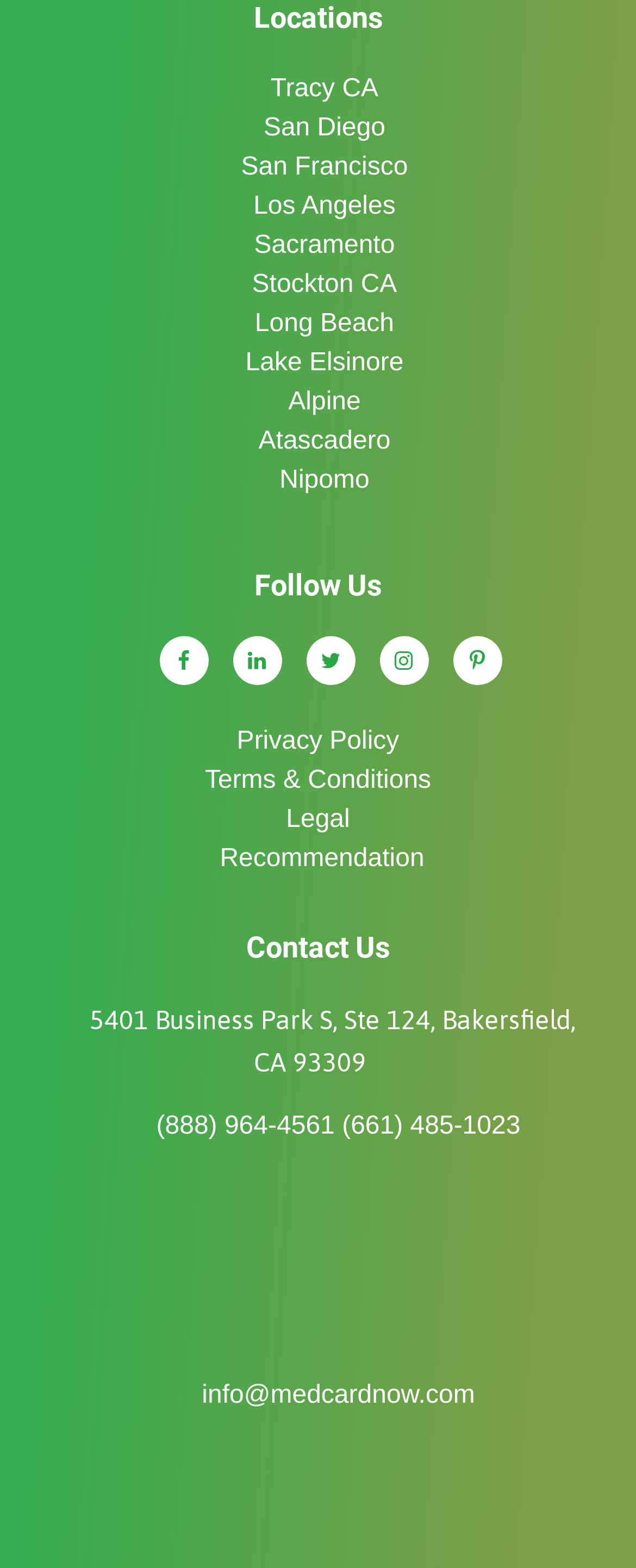Find the bounding box coordinates corresponding to the UI element with the description: "Privacy Policy". The coordinates should be formatted as [left, top, right, bottom], with values as floats between 0 and 1.

[0.347, 0.465, 0.653, 0.482]